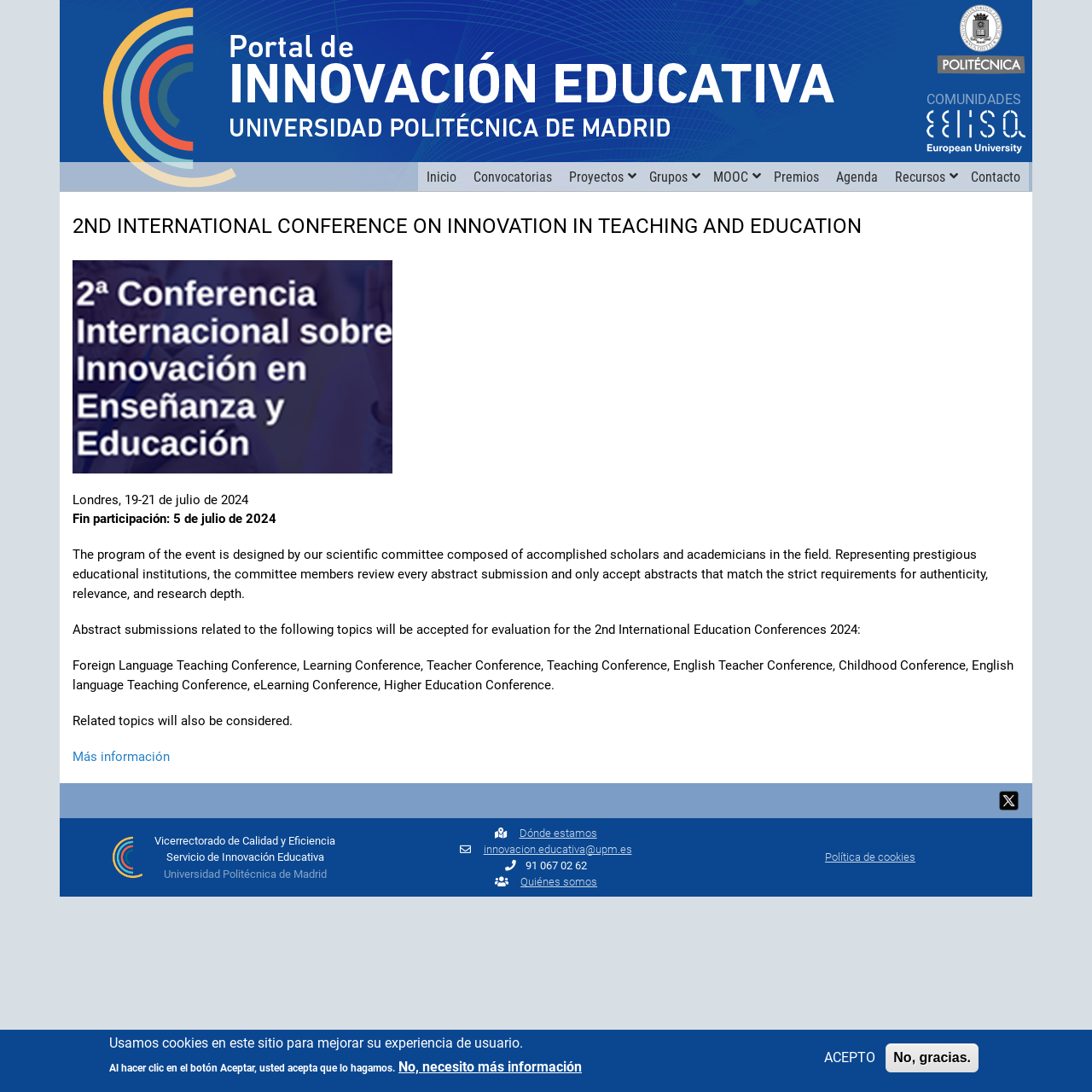Describe the webpage meticulously, covering all significant aspects.

This webpage is about the 2nd International Conference on Innovation in Teaching and Education, organized by Innovación Educativa UPM. At the top left corner, there is a link to skip to the main content. On the top right corner, there is a logo of Universidad Politécnica de Madrid, accompanied by a link to COMUNIDADES logo Comunidades EELISA. Below these logos, there is a navigation menu with links to Inicio, Convocatorias, Proyectos, Grupos, MOOC, Premios, Agenda, Recursos, and Contacto.

The main content of the webpage is divided into sections. The first section has a heading that announces the conference, followed by a brief description of the event, including the dates and deadlines for abstract submissions. The second section lists the topics that will be accepted for evaluation, including Foreign Language Teaching Conference, Learning Conference, and others.

Below these sections, there is a link to "Más información" (More information). On the right side of the page, there is a vertical column with links to "Back to top" and an image. At the bottom of the page, there are several sections with information about the organizers, including Vicerrectorado de Calidad y Eficiencia, Servicio de Innovación Educativa, and Universidad Politécnica de Madrid. There are also links to "Dónde estamos" (Where we are), "innovacion.educativa@upm.es" (an email address), and "91 067 02 62" (a phone number).

Finally, there is a section about cookies, with a heading that explains the use of cookies on the site, followed by a button to accept cookies and another button to decline.